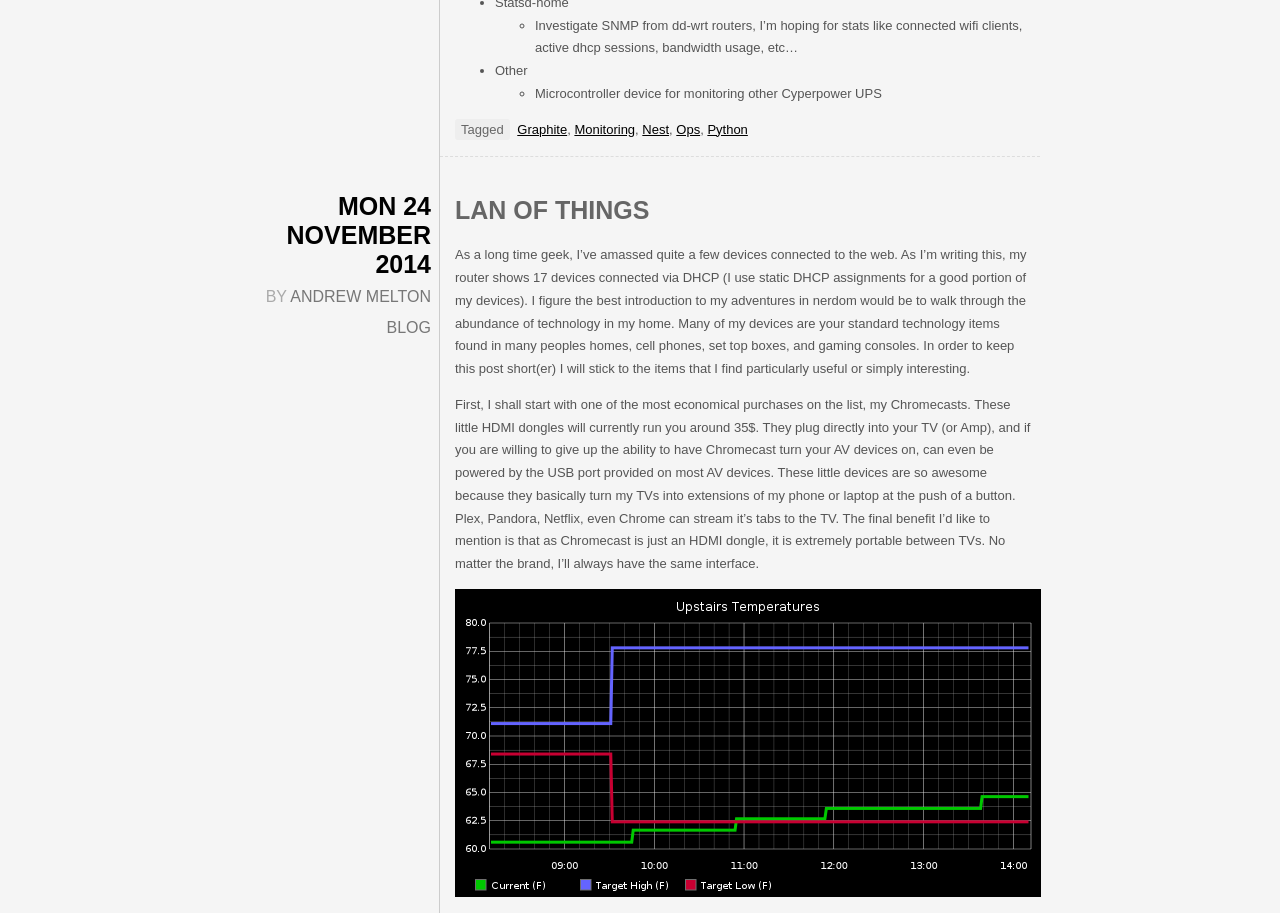What is the author's name?
Look at the image and answer the question using a single word or phrase.

ANDREW MELTON